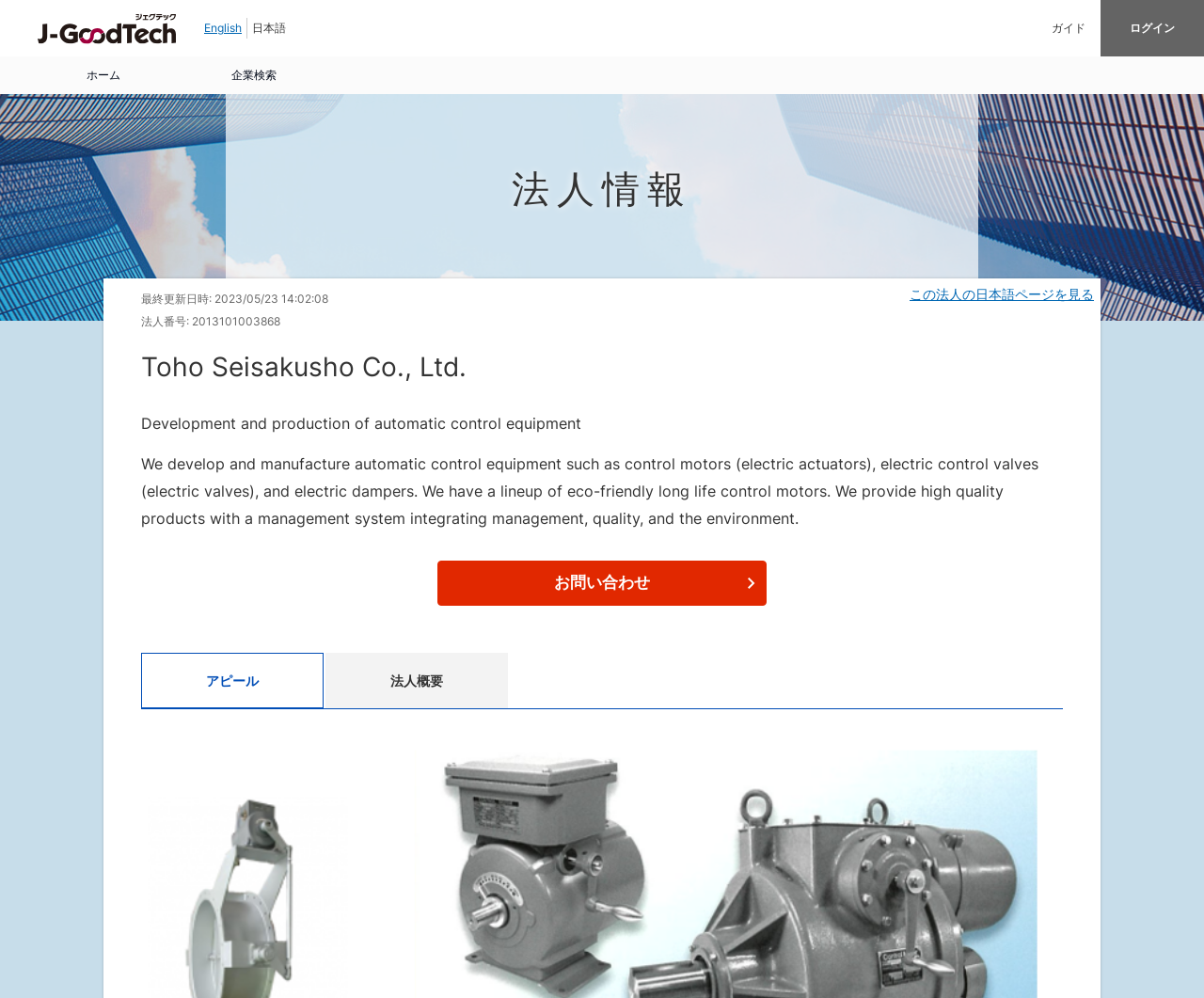Determine the bounding box coordinates of the section to be clicked to follow the instruction: "Switch to English". The coordinates should be given as four float numbers between 0 and 1, formatted as [left, top, right, bottom].

[0.17, 0.021, 0.201, 0.035]